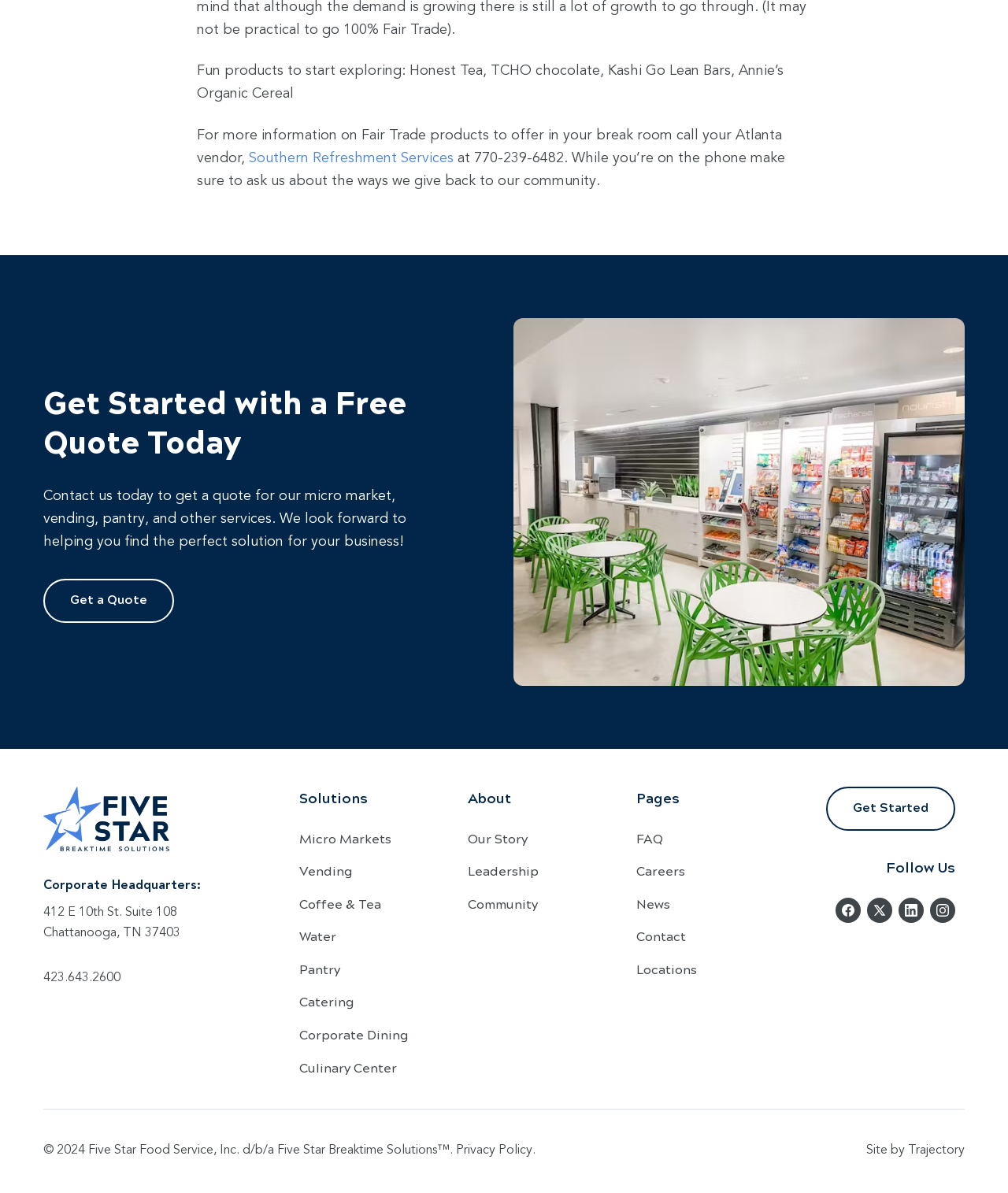Indicate the bounding box coordinates of the element that must be clicked to execute the instruction: "Follow Five Star Food Service on Facebook". The coordinates should be given as four float numbers between 0 and 1, i.e., [left, top, right, bottom].

[0.829, 0.752, 0.854, 0.773]